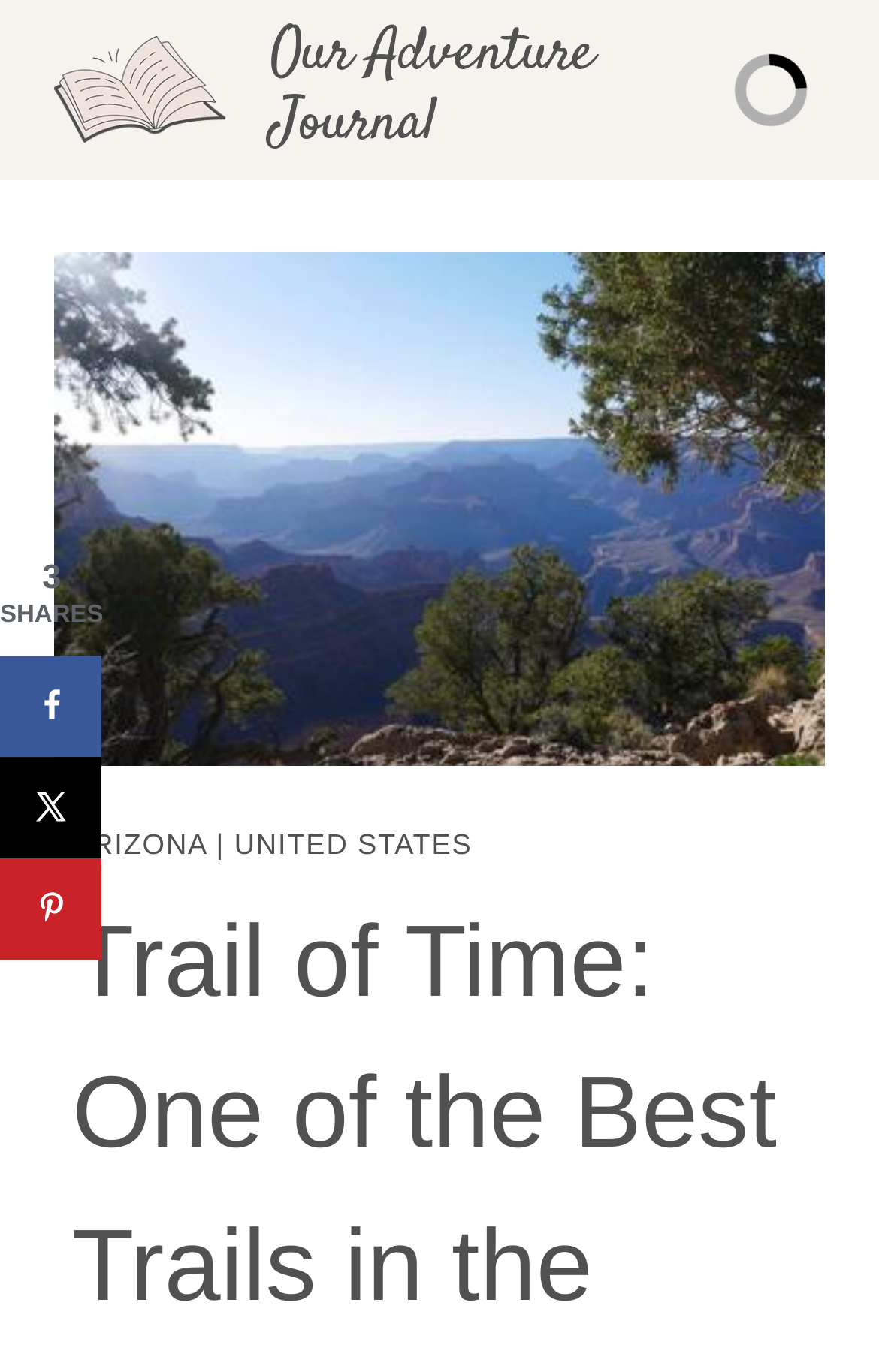Generate the main heading text from the webpage.

Trail of Time: One of the Best Trails in the Grand Canyon